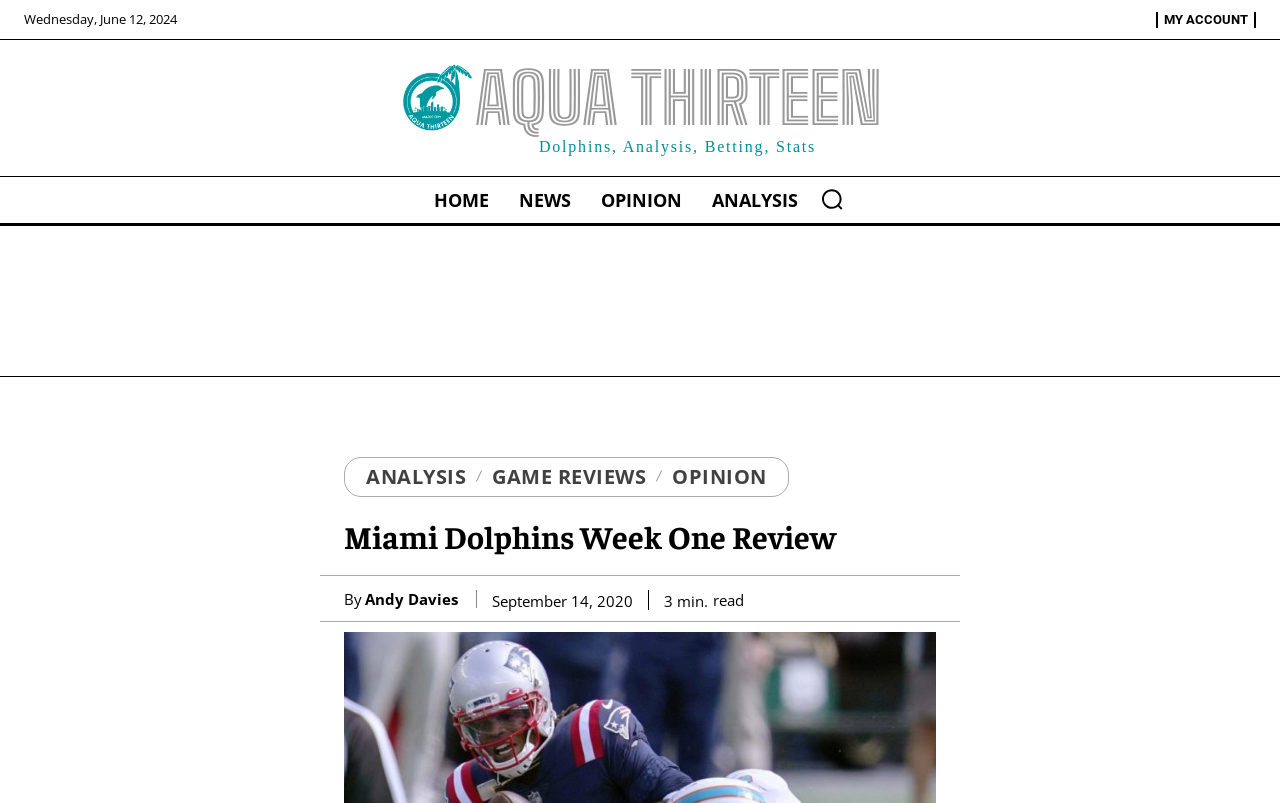Using the description "Aqua ThirteenDolphins, Analysis, Betting, Stats", predict the bounding box of the relevant HTML element.

[0.269, 0.074, 0.731, 0.194]